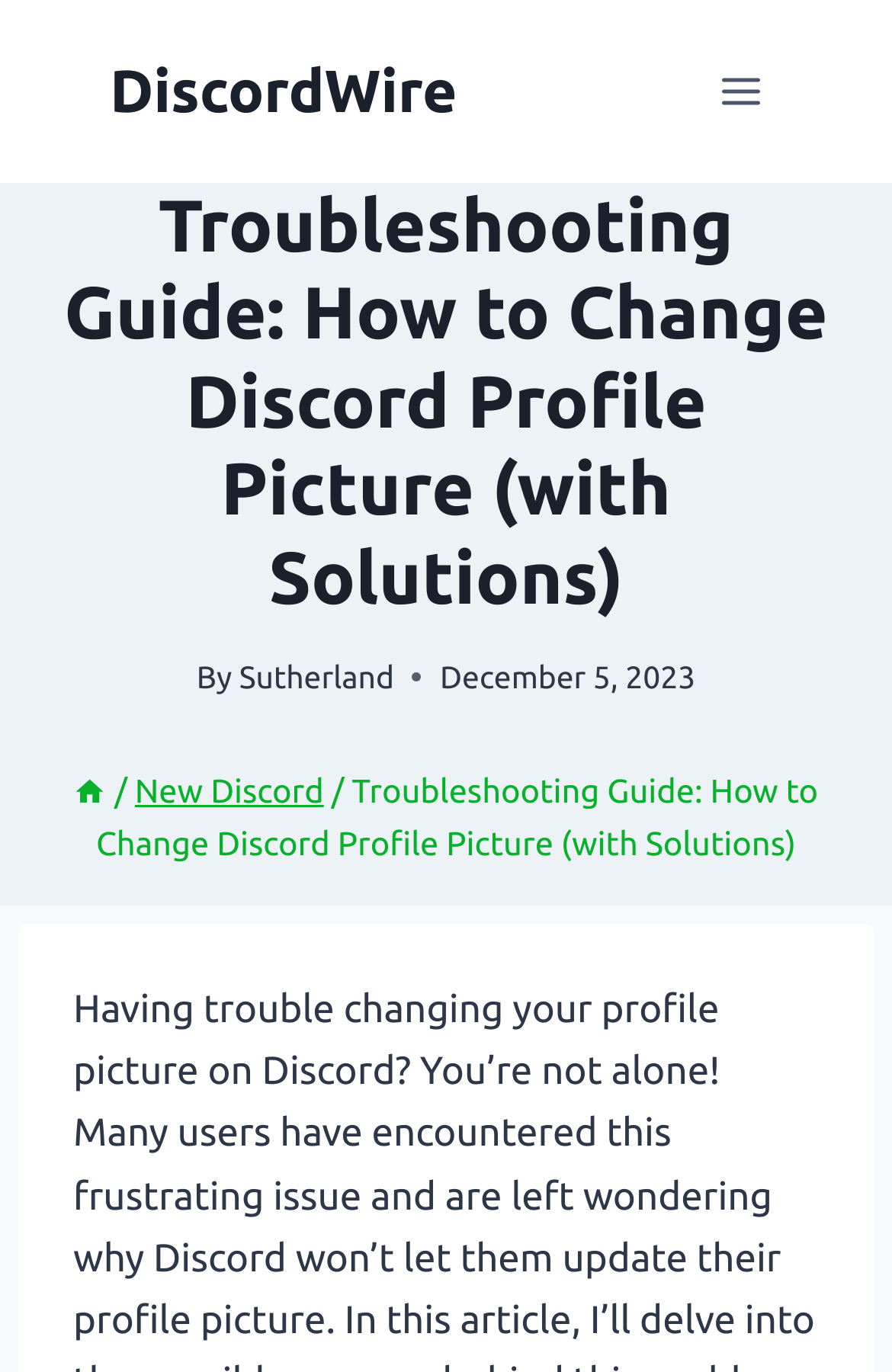What is the purpose of the button in the top-right corner?
Please give a detailed and thorough answer to the question, covering all relevant points.

The purpose of the button in the top-right corner can be inferred from its text, which says 'Open menu', indicating that it is used to open a menu or navigation.